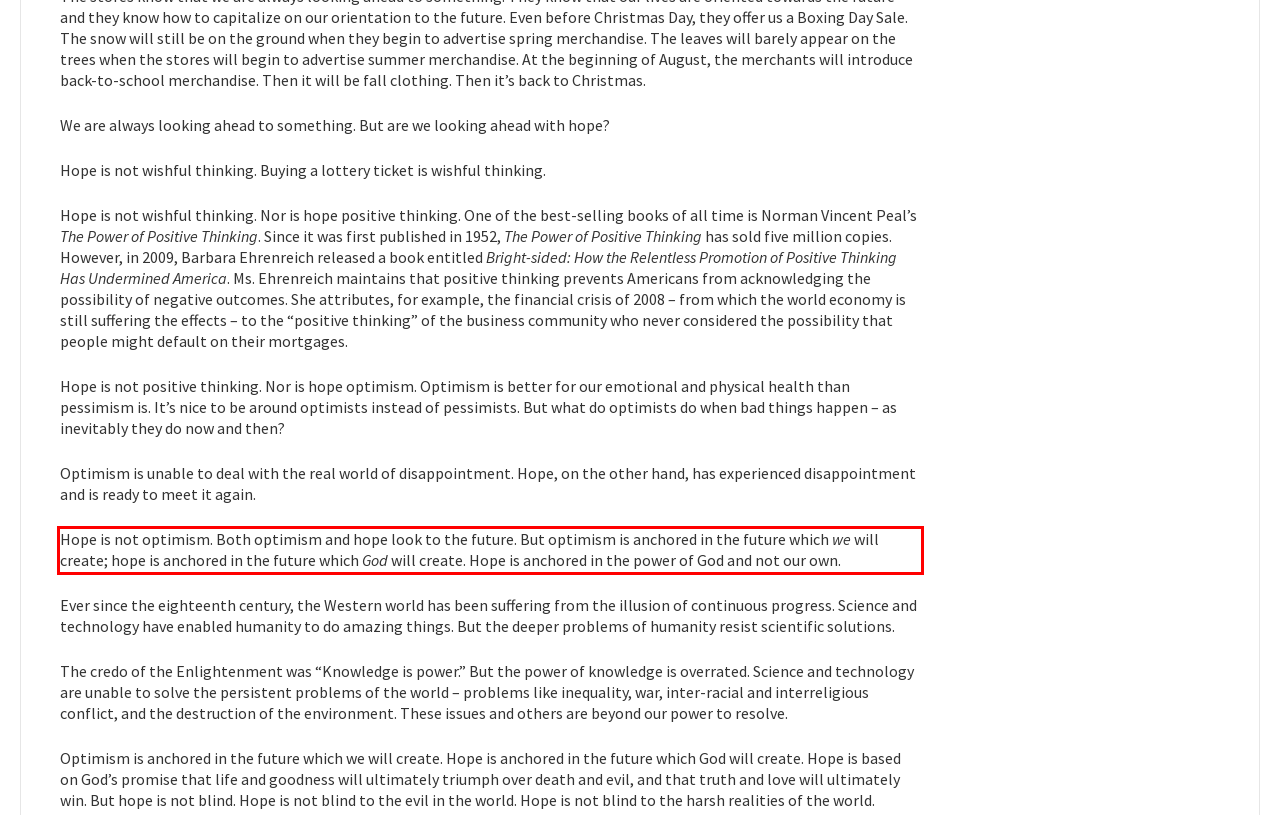Examine the webpage screenshot and use OCR to recognize and output the text within the red bounding box.

Hope is not optimism. Both optimism and hope look to the future. But optimism is anchored in the future which we will create; hope is anchored in the future which God will create. Hope is anchored in the power of God and not our own.